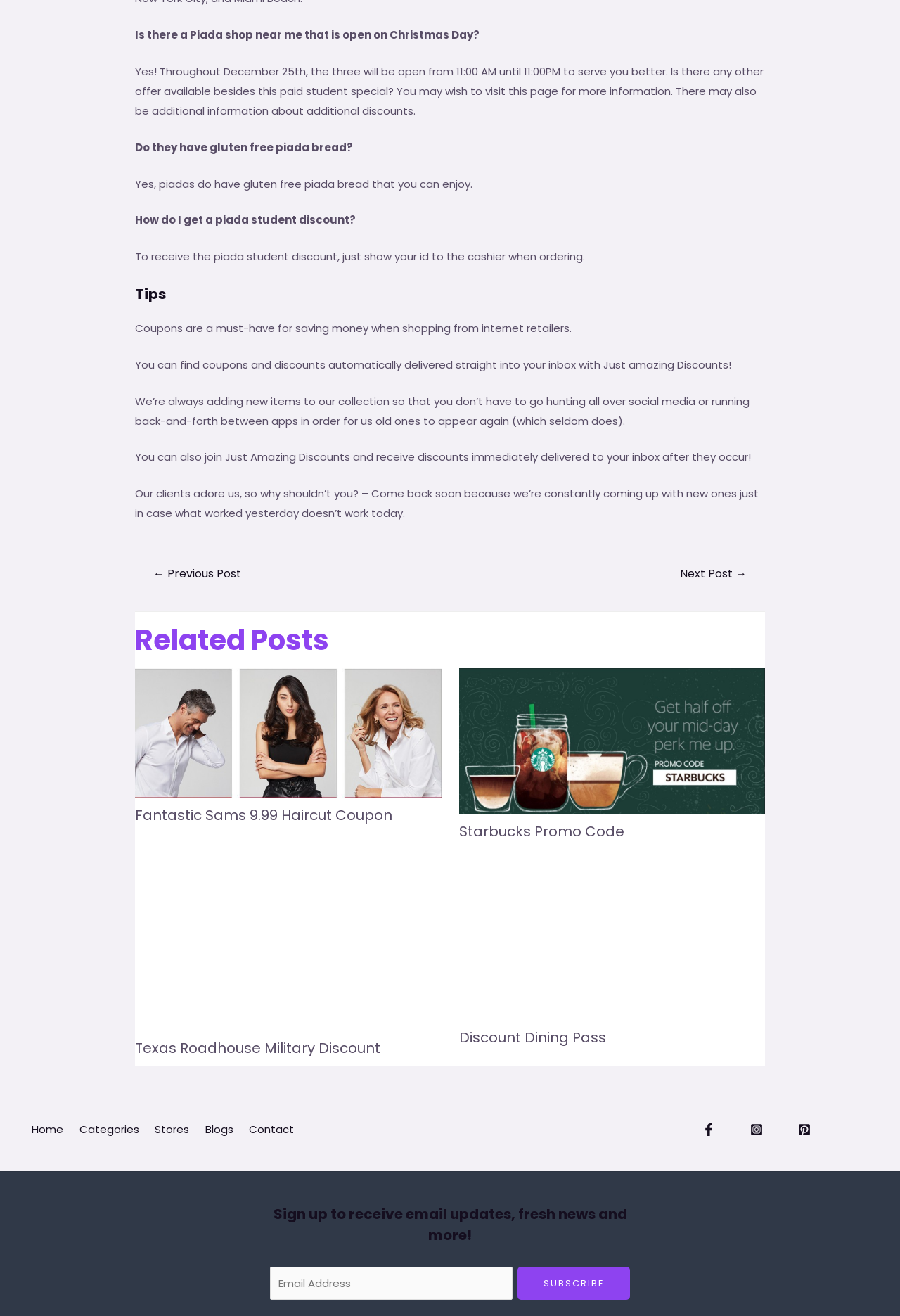What is the purpose of the 'Tips' section?
Look at the screenshot and respond with one word or a short phrase.

To provide coupons and discounts